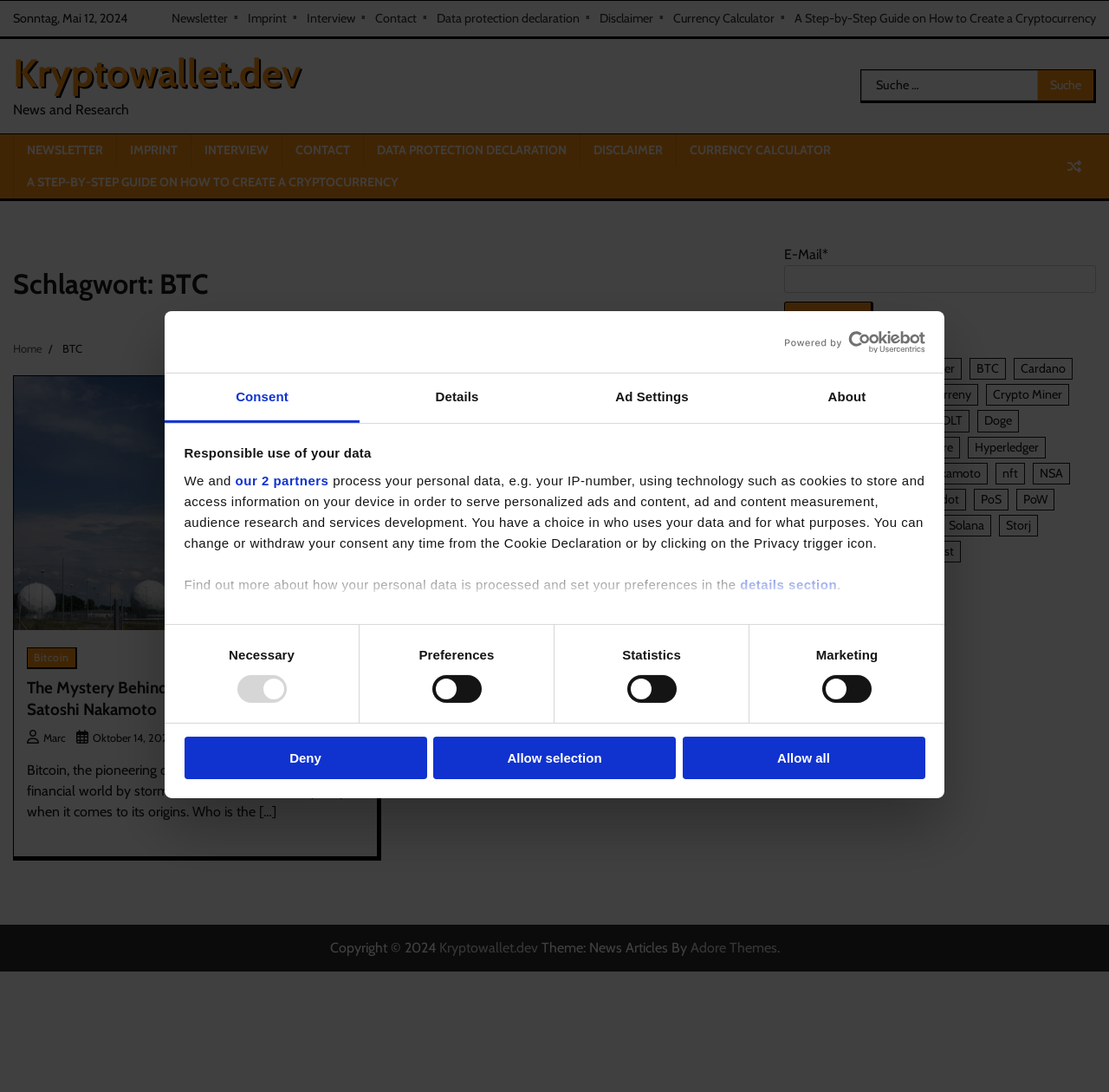How many partners are mentioned to process personal data?
Answer the question with as much detail as possible.

In the 'Responsible use of your data' section, it is mentioned that 'we and our 2 partners process your personal data'. This indicates that there are two partners involved in processing personal data.